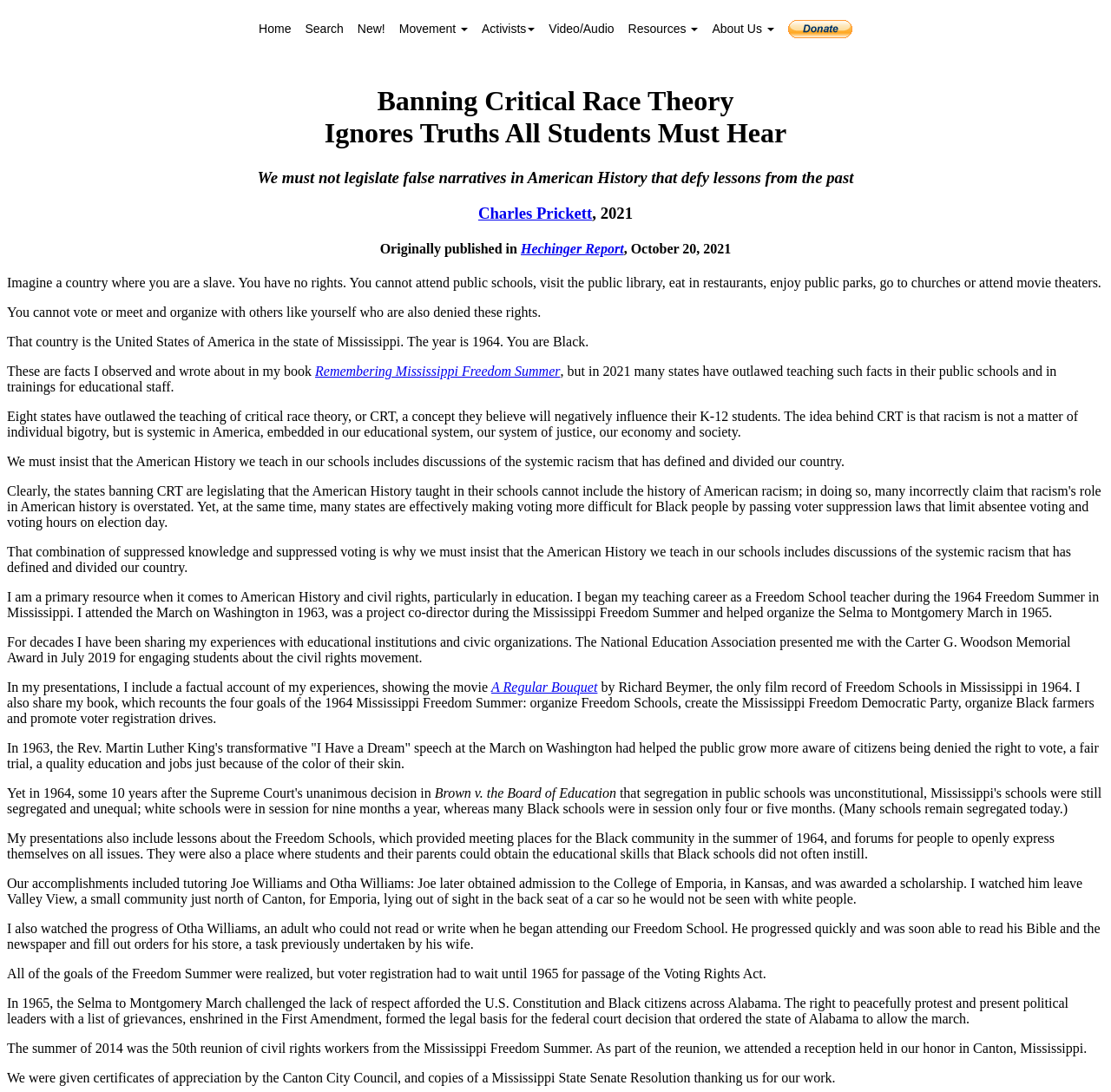Use a single word or phrase to answer the question: What award did Charles Prickett receive in 2019?

Carter G. Woodson Memorial Award